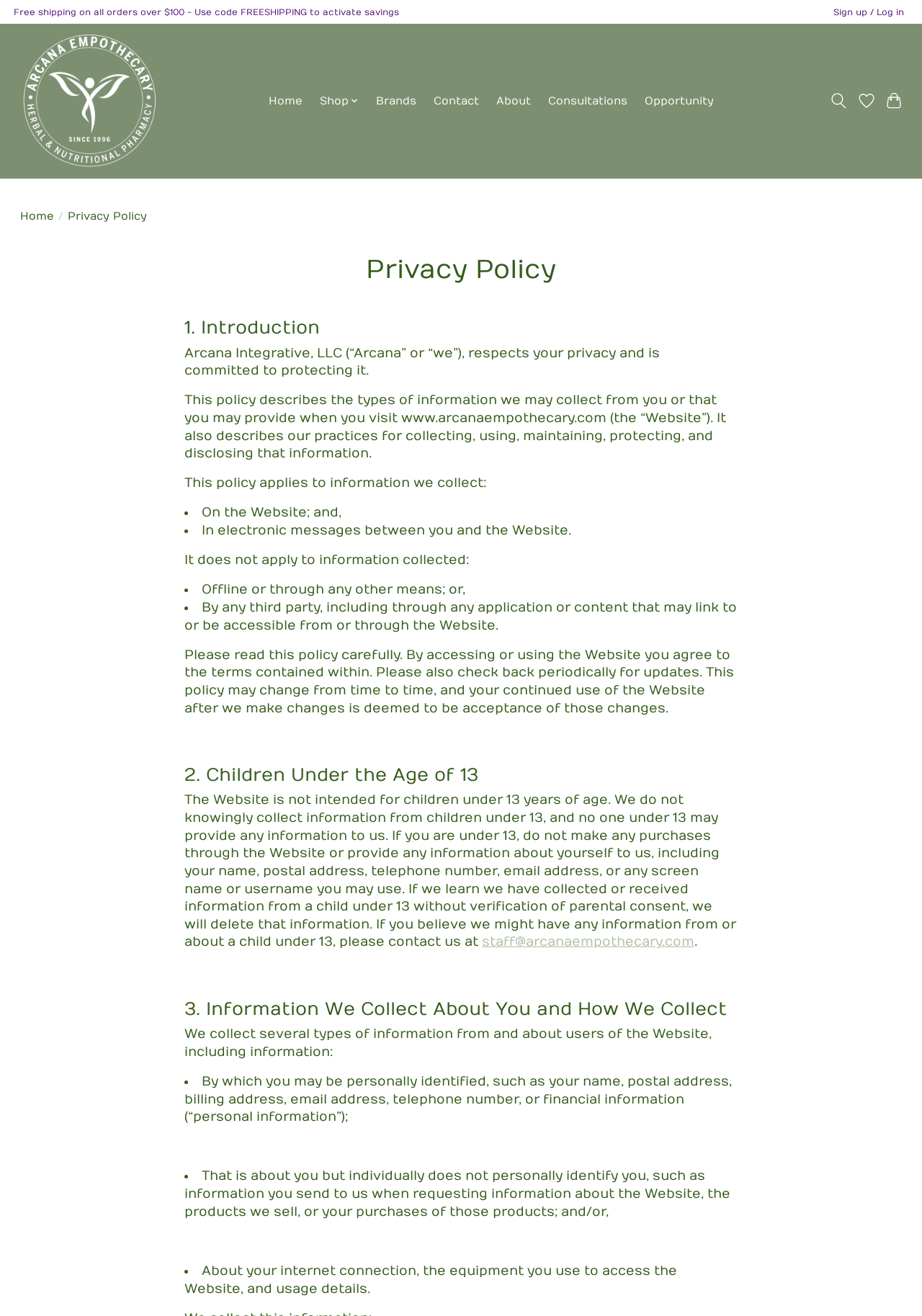Locate the bounding box coordinates of the element you need to click to accomplish the task described by this instruction: "Go to Arcana Herbal and Nutritional Pharmacy".

[0.019, 0.022, 0.175, 0.132]